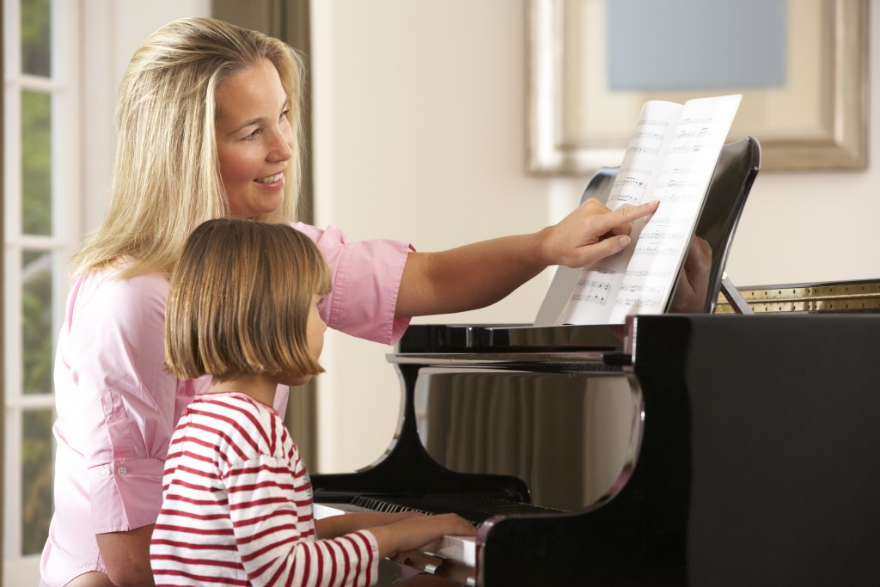What is the instructor pointing to?
Please provide a single word or phrase based on the screenshot.

Music sheet